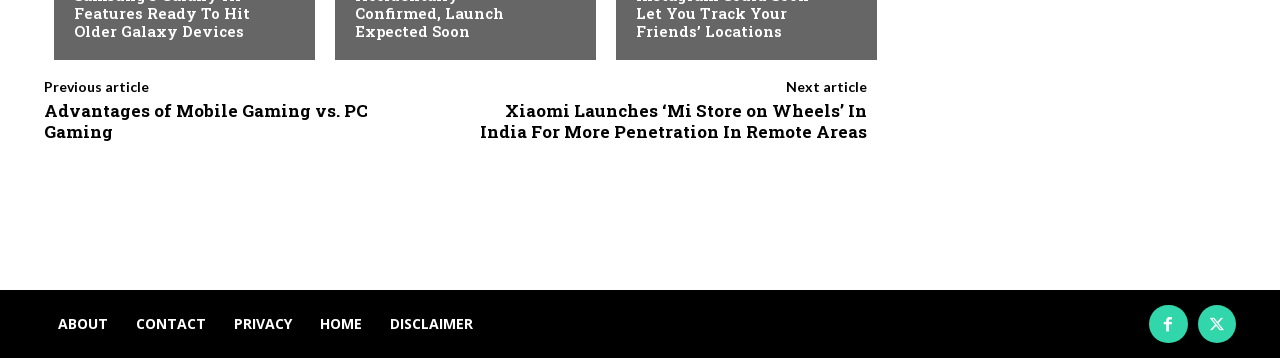Find the bounding box coordinates for the element that must be clicked to complete the instruction: "Explore the 'Skydive Carolina' link". The coordinates should be four float numbers between 0 and 1, indicated as [left, top, right, bottom].

None